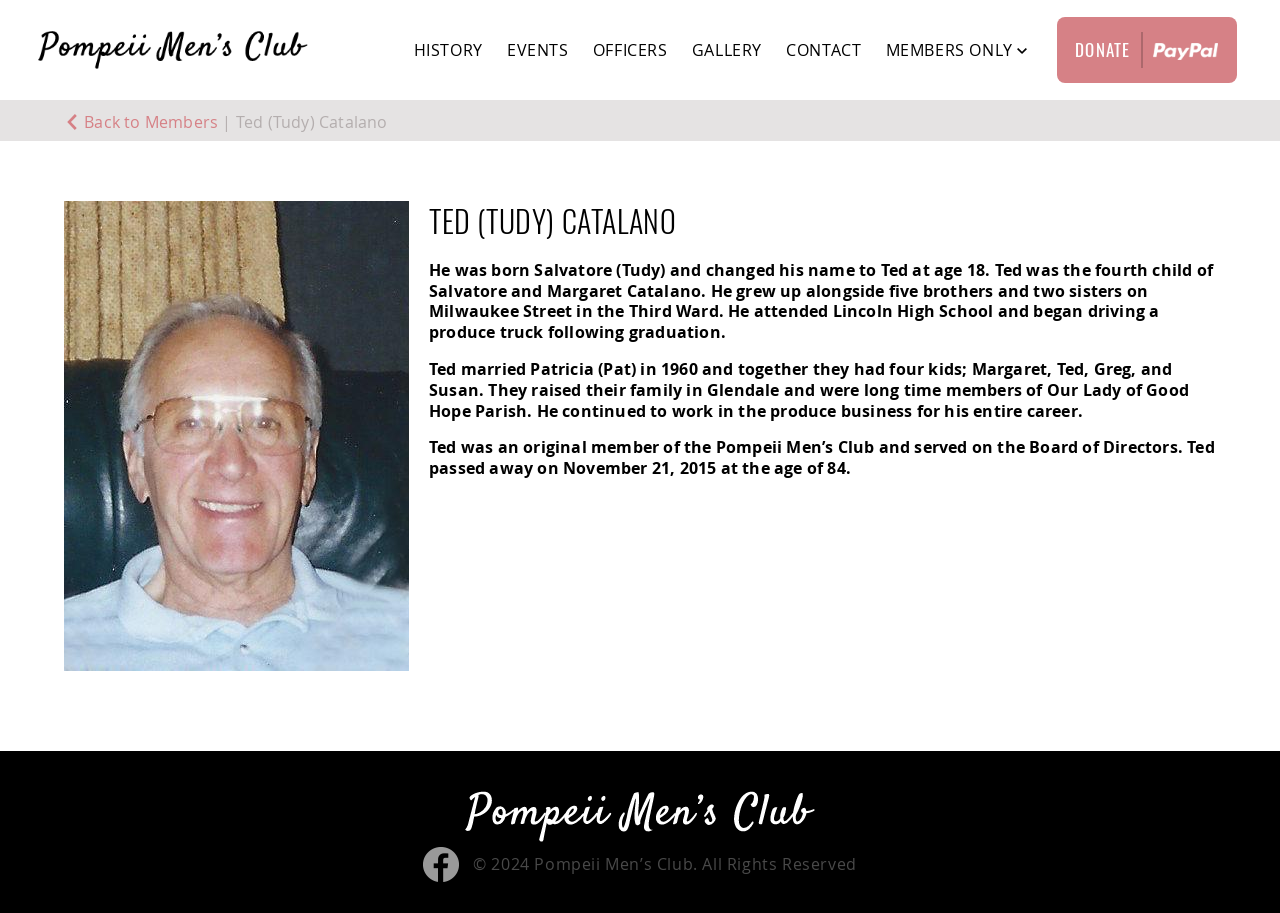Identify the bounding box coordinates for the element that needs to be clicked to fulfill this instruction: "View Ted's profile picture". Provide the coordinates in the format of four float numbers between 0 and 1: [left, top, right, bottom].

[0.03, 0.033, 0.241, 0.076]